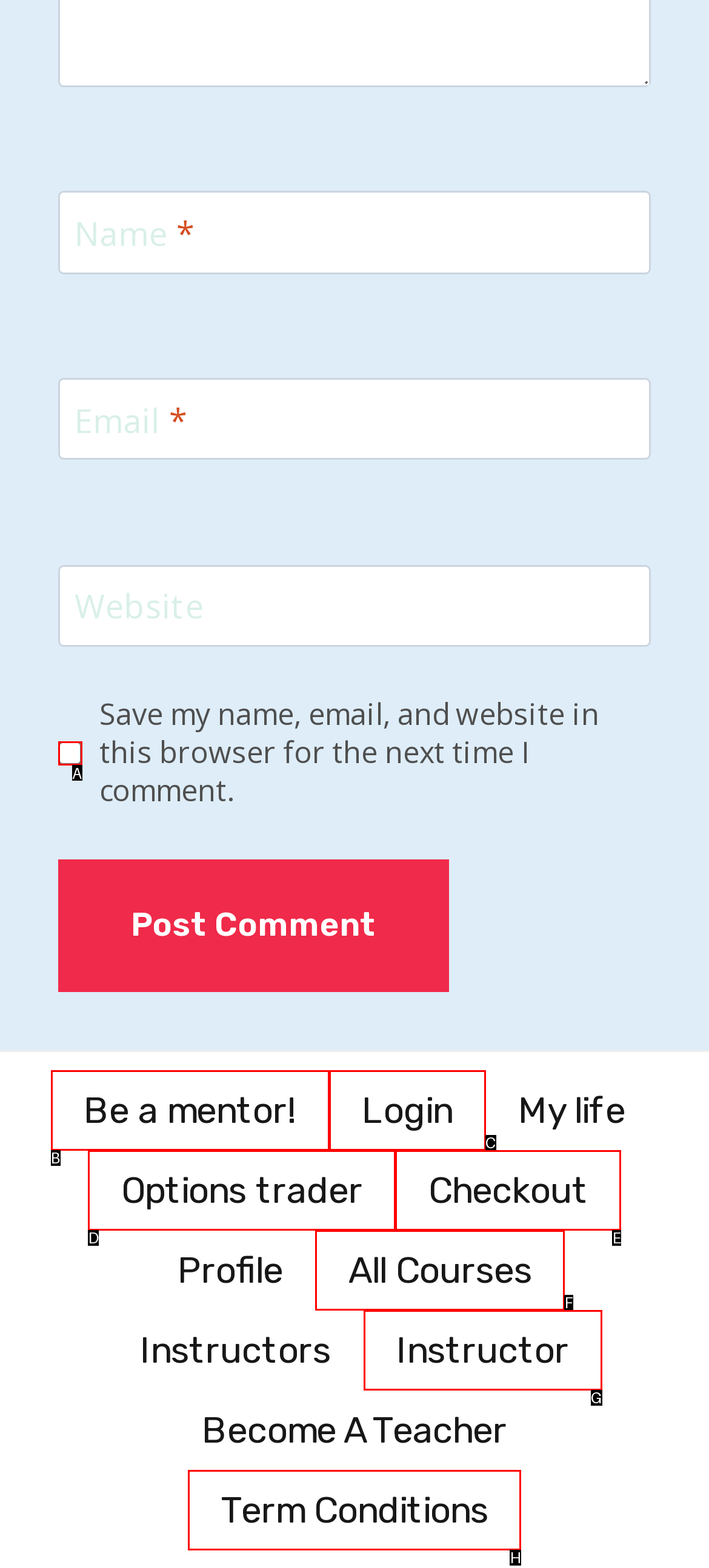Find the option that fits the given description: Instructor
Answer with the letter representing the correct choice directly.

G